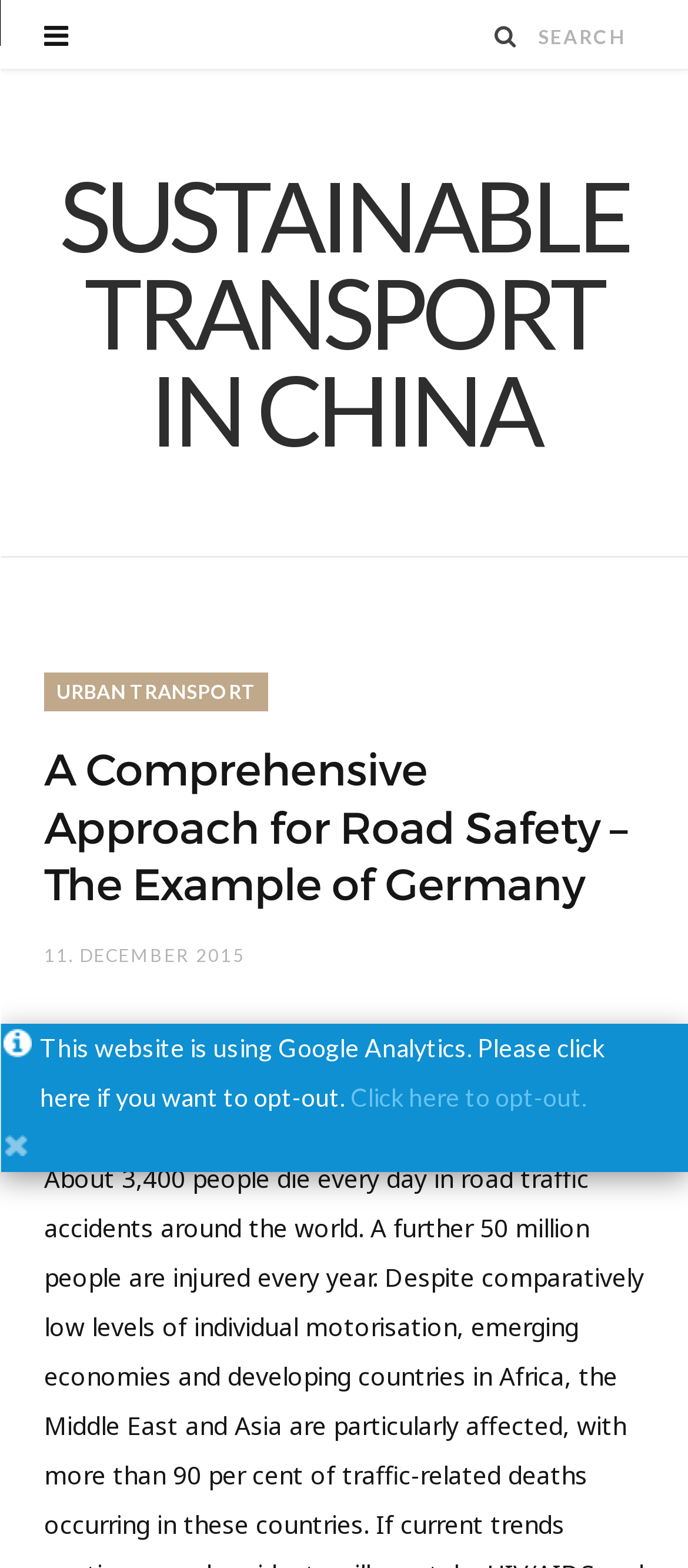What is the icon above the 'Close' link?
Answer the question with just one word or phrase using the image.

Close